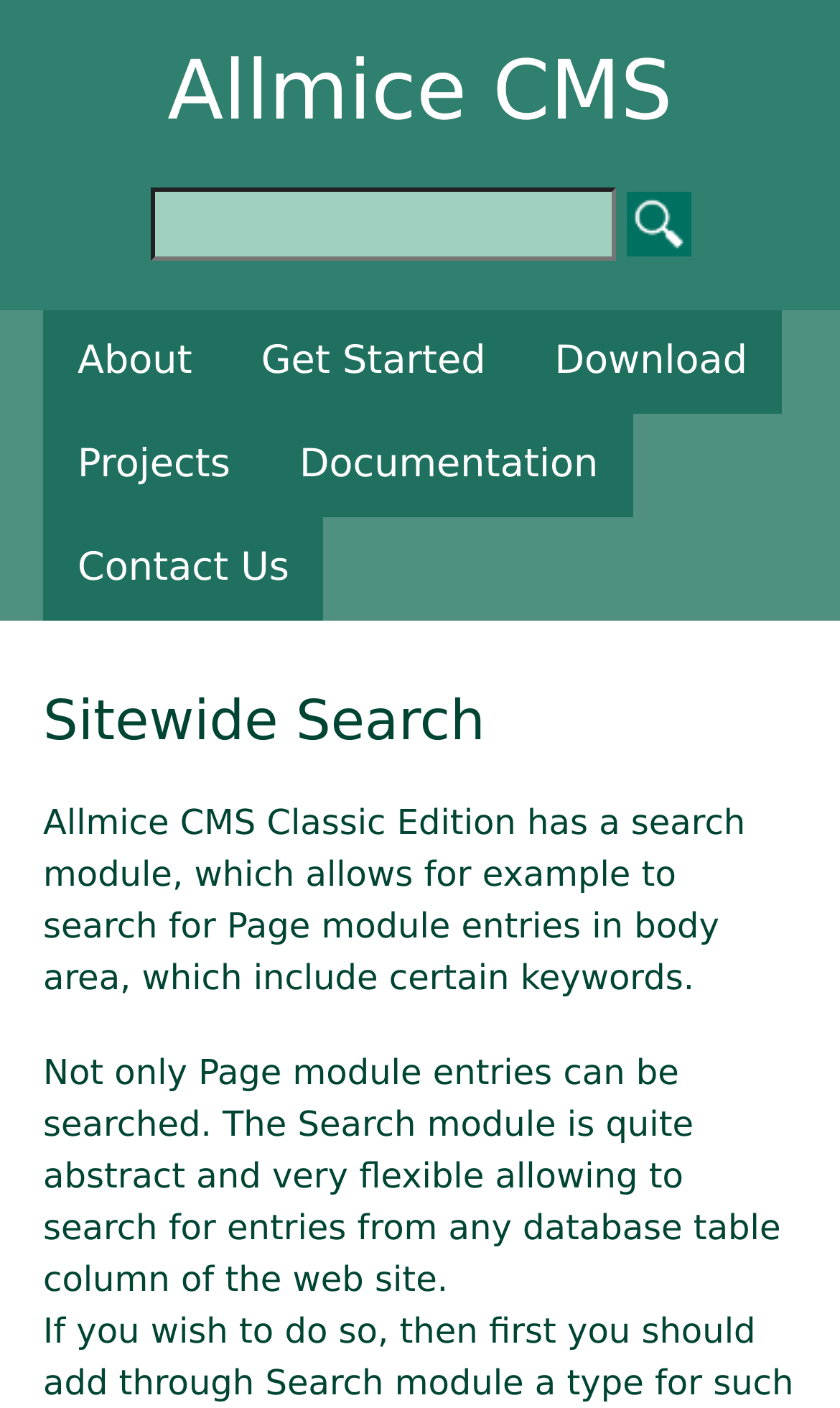Give a one-word or phrase response to the following question: What is the flexibility of the search module?

Very flexible